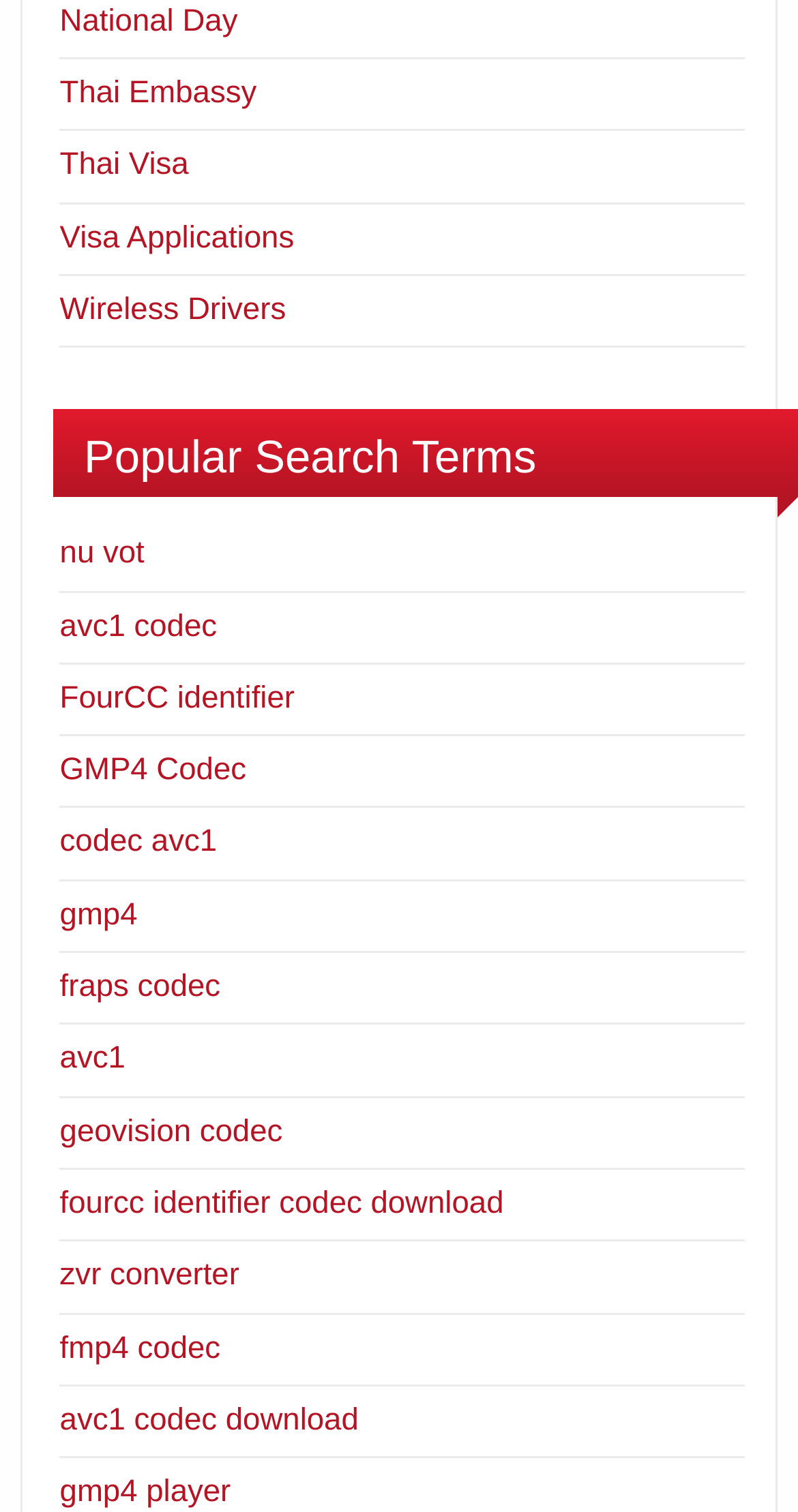Please find the bounding box for the UI component described as follows: "aria-label="Kodes Instagram Page"".

None